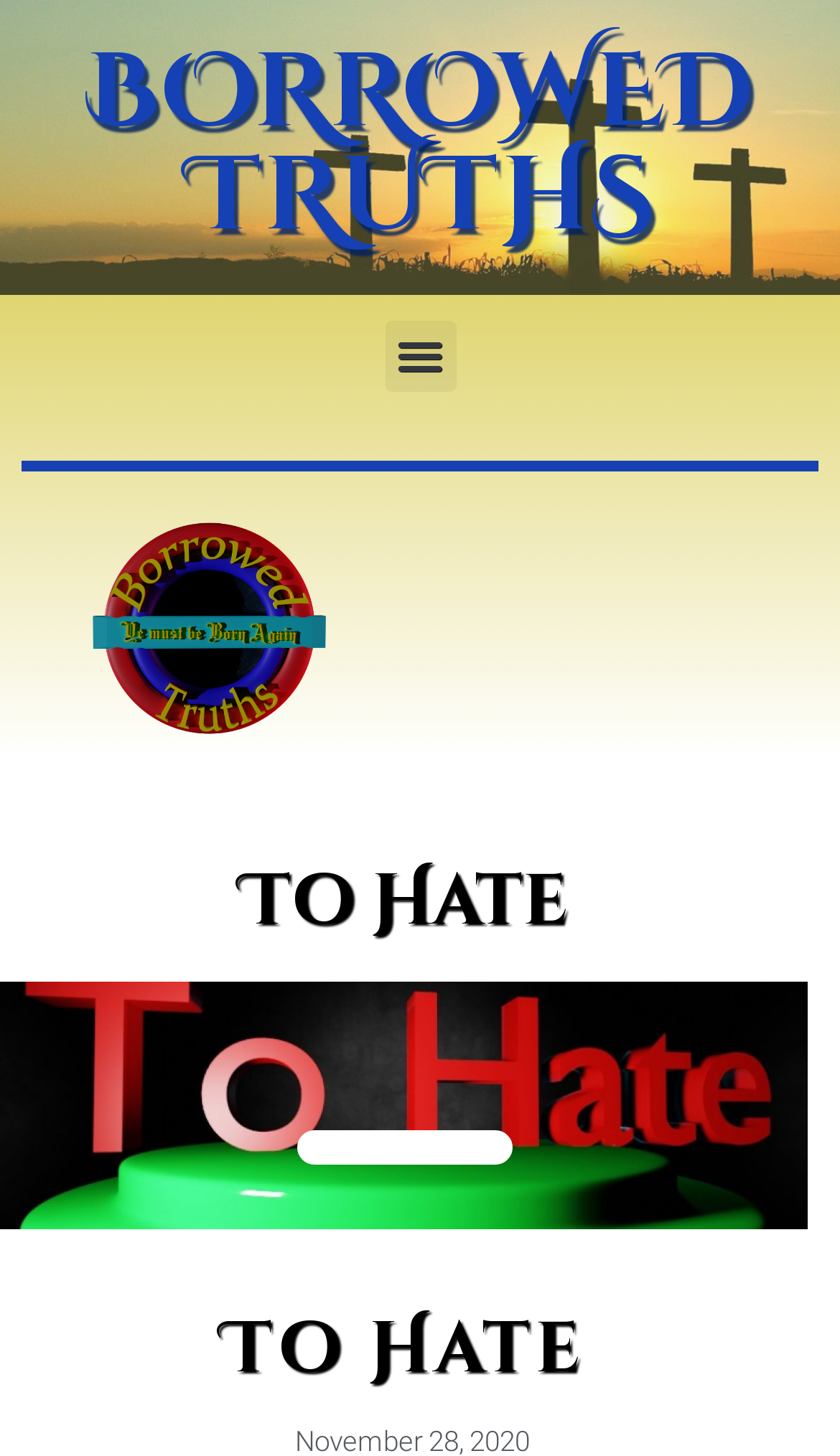Provide a short answer using a single word or phrase for the following question: 
How many images are present on the webpage?

3